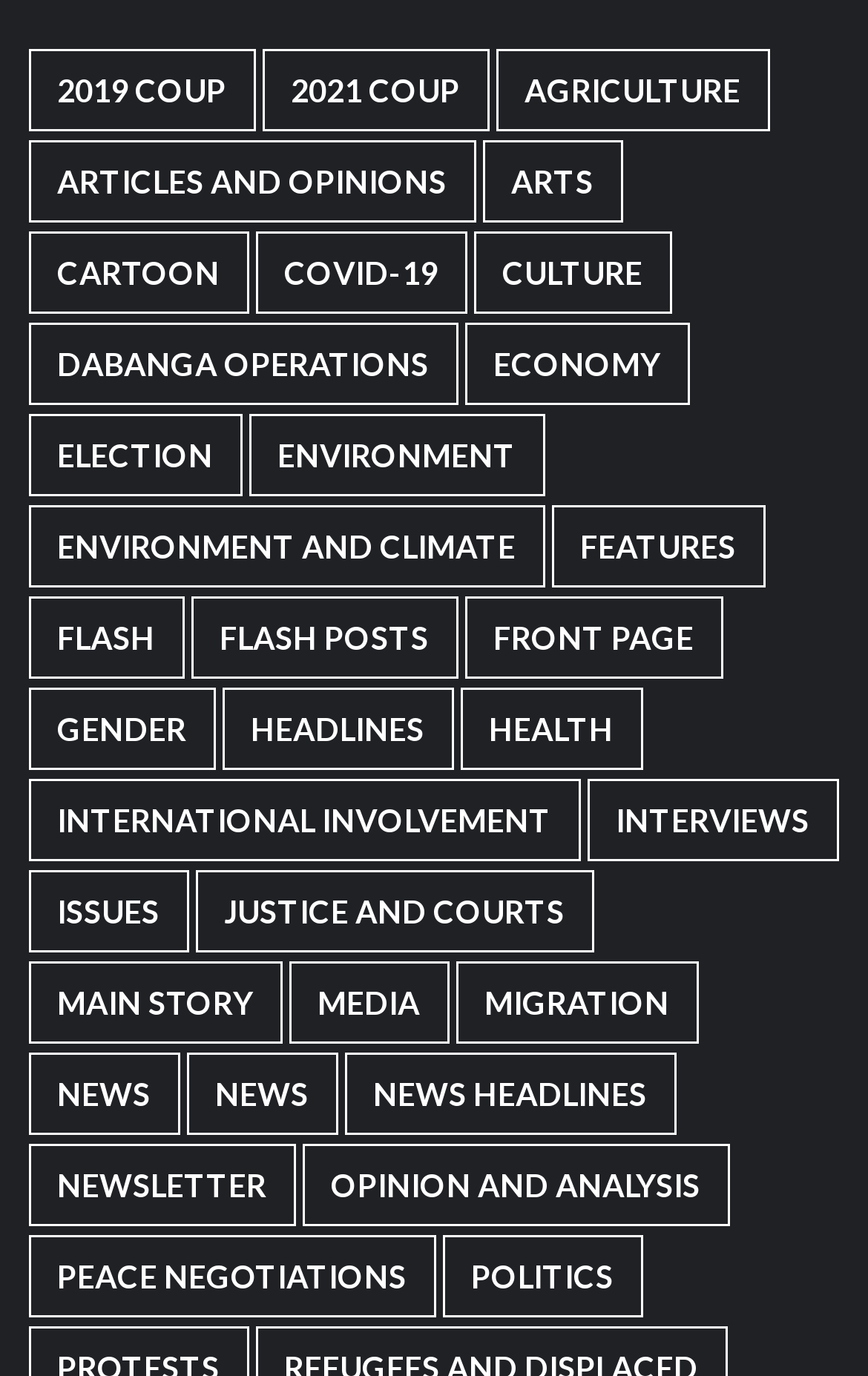What is the second category from the top?
Please respond to the question with a detailed and informative answer.

By analyzing the vertical positions of the links based on their y1, y2 coordinates, I determined that the second category from the top is '2021 Coup'.